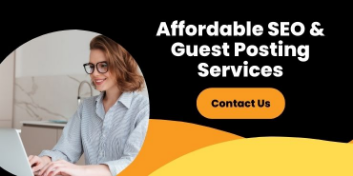Kindly respond to the following question with a single word or a brief phrase: 
What is the purpose of the 'Contact Us' button?

To encourage potential clients to reach out